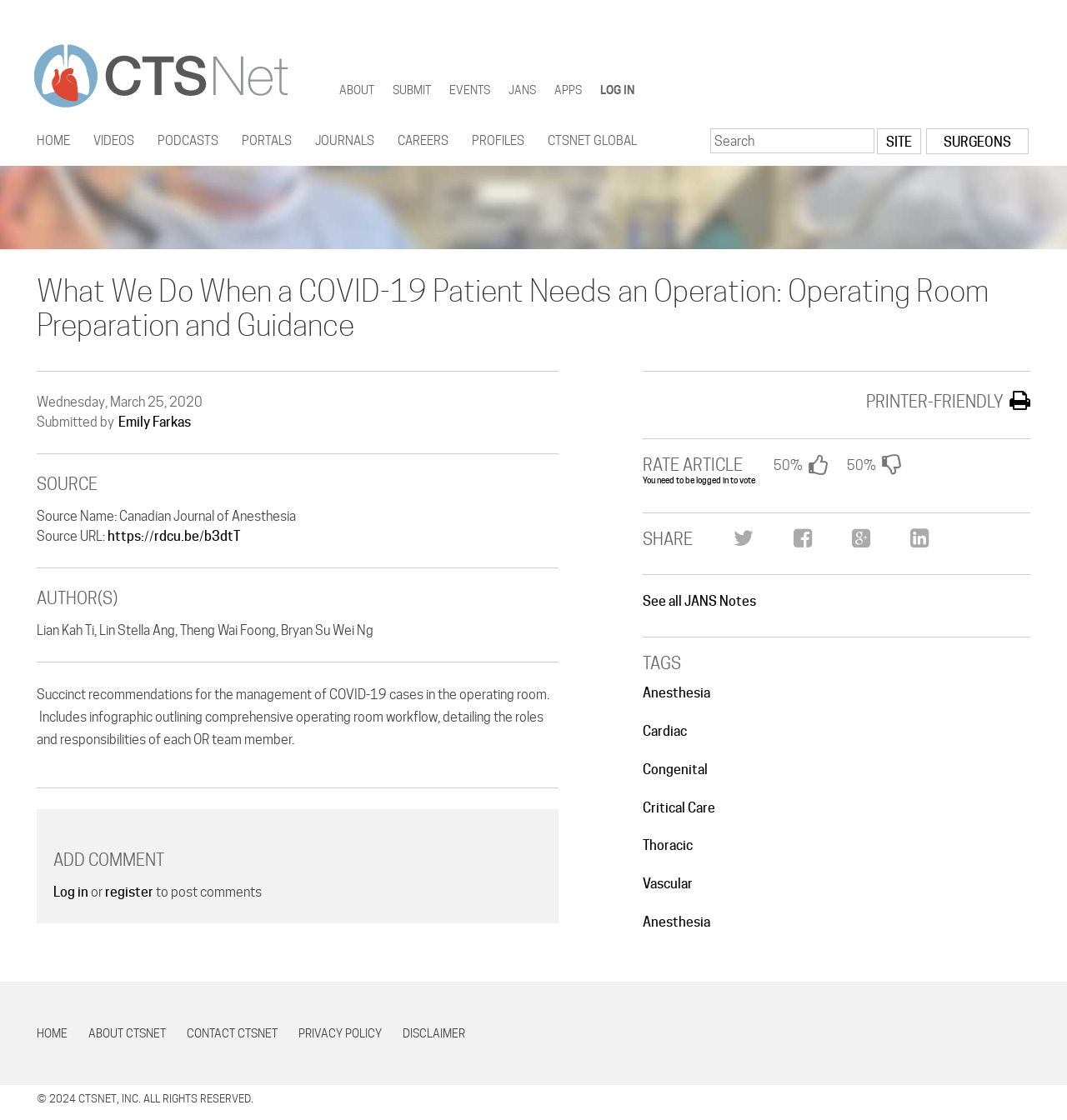Identify the bounding box coordinates for the UI element that matches this description: "title="Share on Facebook"".

[0.744, 0.469, 0.761, 0.492]